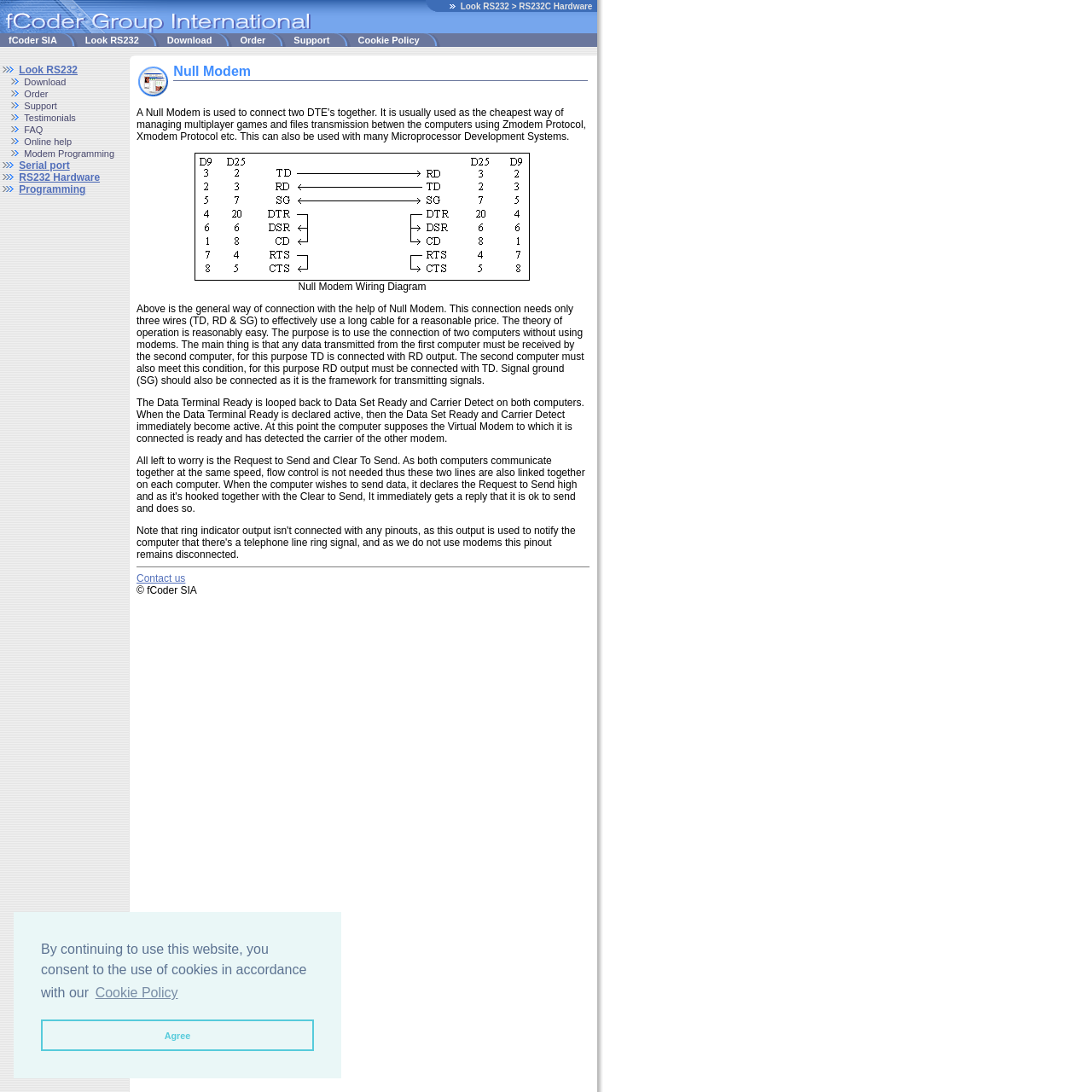Please identify the bounding box coordinates for the region that you need to click to follow this instruction: "view Download".

[0.153, 0.032, 0.194, 0.041]